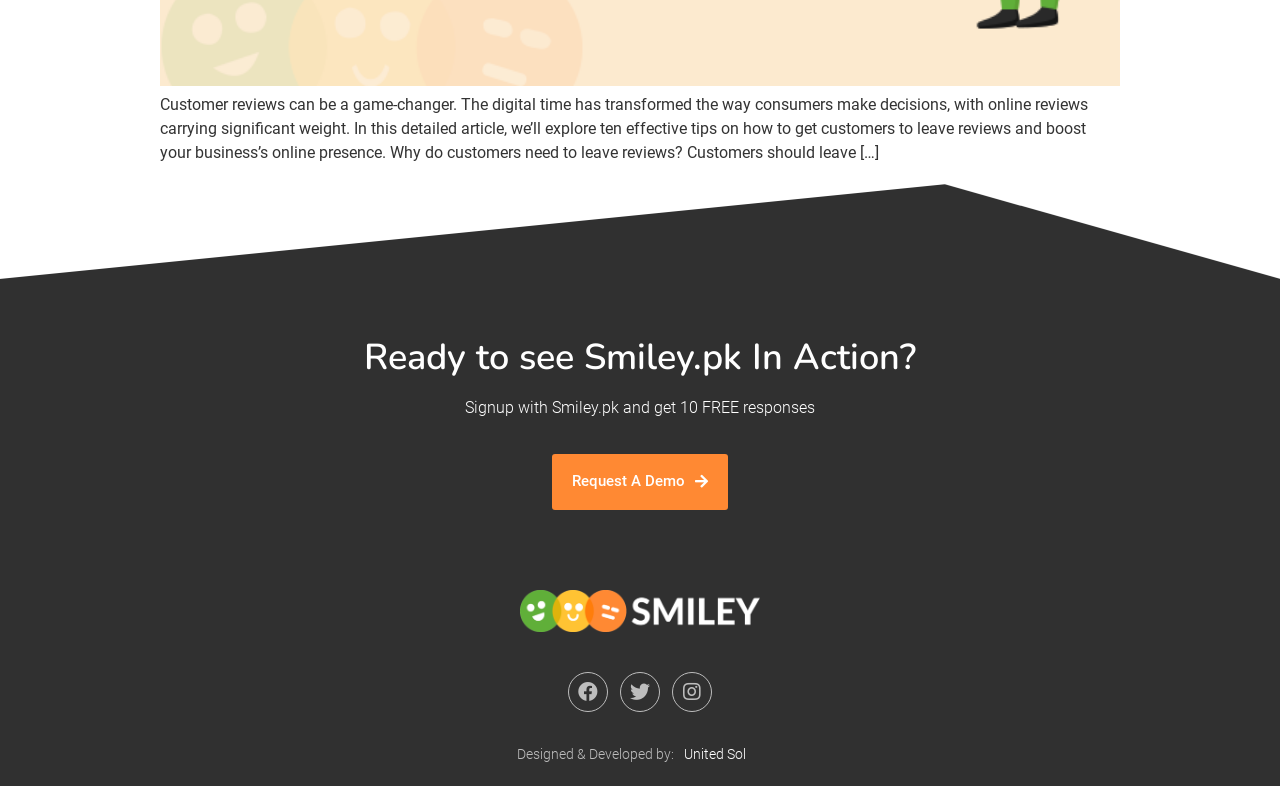Determine the bounding box for the UI element described here: "United Sol".

[0.534, 0.949, 0.582, 0.969]